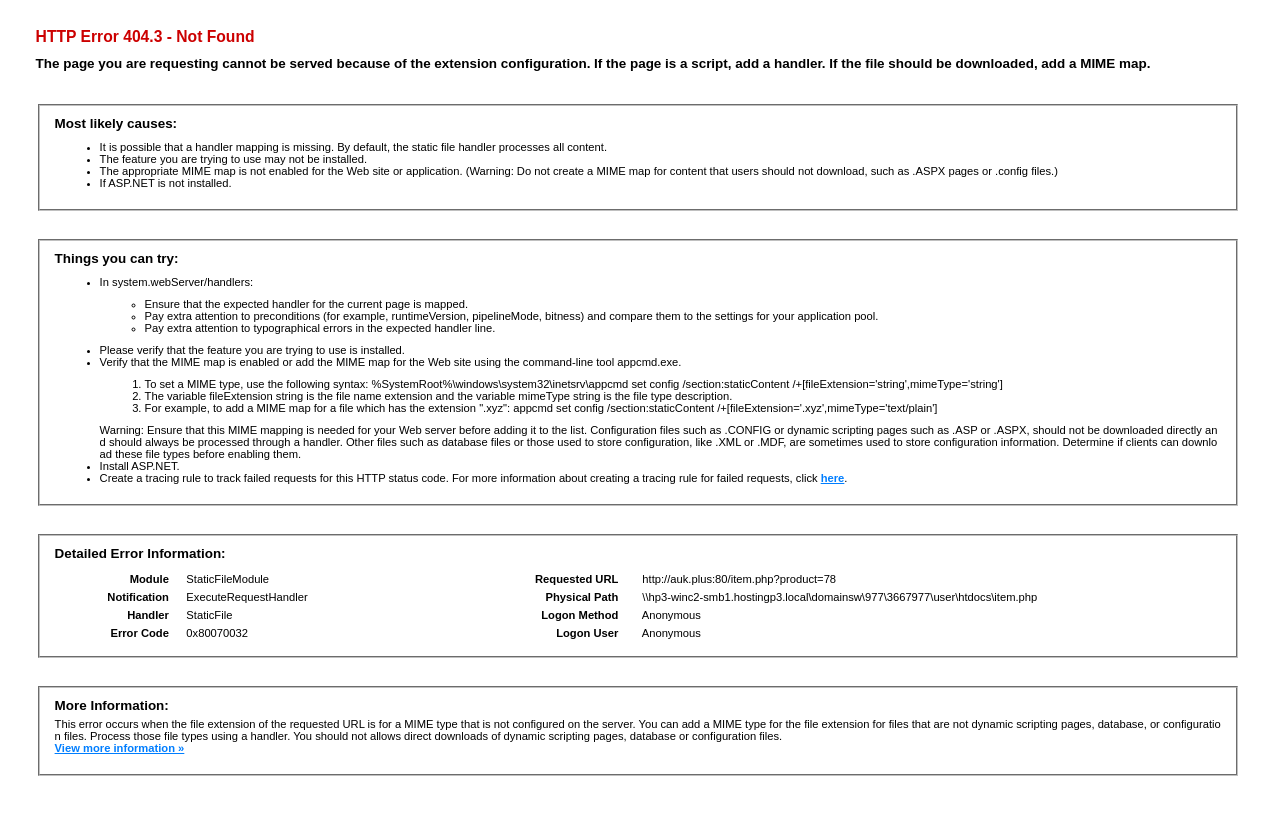Generate an in-depth caption that captures all aspects of the webpage.

This webpage displays an error message with detailed information about the issue. At the top, there is a heading "HTTP Error 404.3 - Not Found" followed by a brief description of the error. Below this, there are three main sections: "Most likely causes:", "Things you can try:", and "Detailed Error Information:".

In the "Most likely causes:" section, there are four bullet points listing possible reasons for the error, including missing handler mappings, uninstalled features, and incorrect MIME maps.

The "Things you can try:" section provides several solutions to the error, including ensuring handler mappings, verifying installed features, and adding MIME maps. This section is divided into several sub-points with detailed instructions and examples.

The "Detailed Error Information:" section displays a table with information about the error, including the module, notification, handler, and error code. Below this table, there is another table with details about the requested URL, physical path, logon method, and logon user.

At the bottom of the page, there is a "More Information:" section with a brief description of the error and a link to view more information.